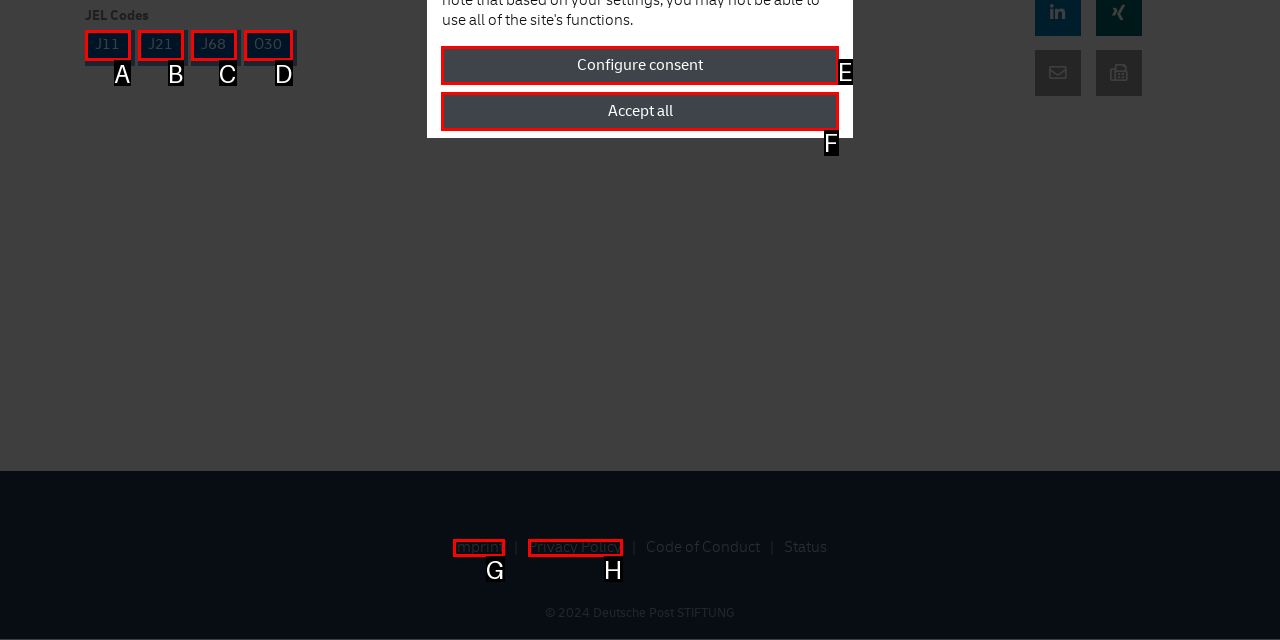Identify the matching UI element based on the description: +1 (949) 743-2535
Reply with the letter from the available choices.

None